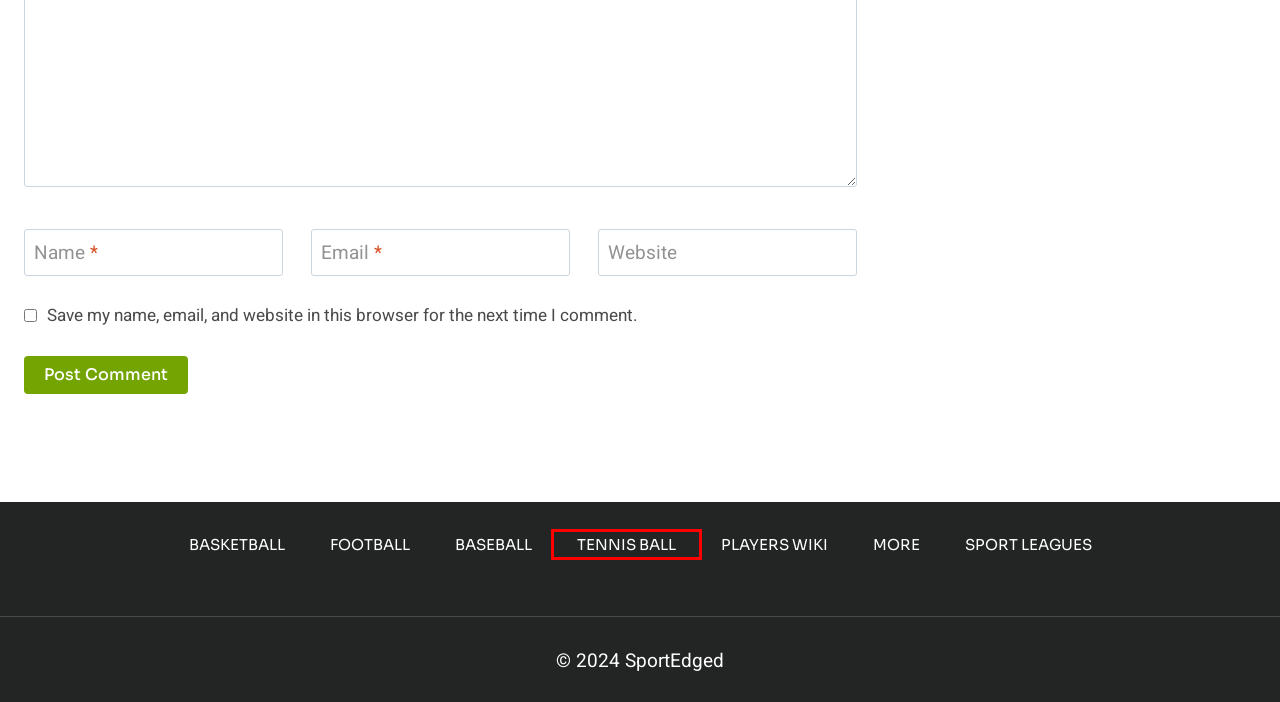You are provided with a screenshot of a webpage that has a red bounding box highlighting a UI element. Choose the most accurate webpage description that matches the new webpage after clicking the highlighted element. Here are your choices:
A. Basketball Archives - SportEdged
B. In Baseball, What Does Tipping Pitches Mean? - SportEdged
C. How Many Bases can you run in Baseball? - SportEdged
D. Tennis Ball Archives - SportEdged
E. Football Archives - SportEdged
F. SportEdged - Keep Updated with SportEdged
G. Sport Leagues - SportEdged
H. Baseball Archives - SportEdged

D